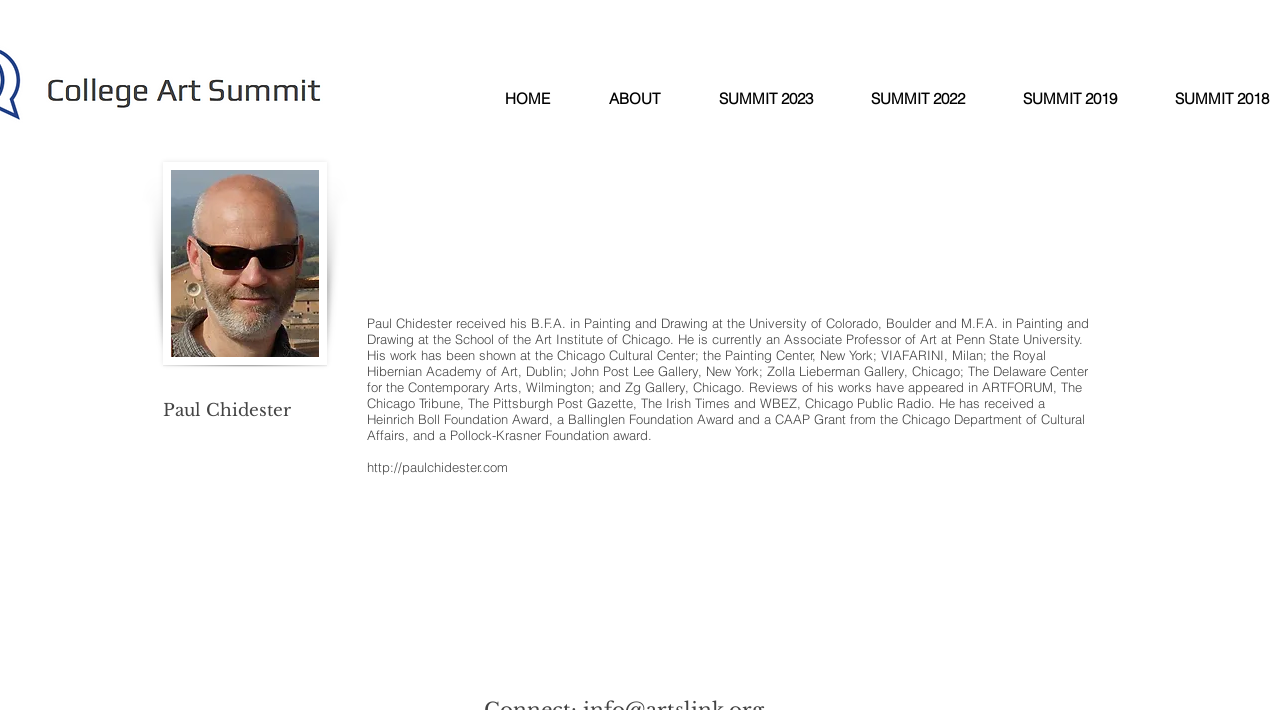How many years of education did Paul Chidester complete?
From the details in the image, answer the question comprehensively.

The webpage mentions that Paul Chidester received his B.F.A. in Painting and Drawing at the University of Colorado, Boulder, which typically takes 4 years, and then his M.F.A. in Painting and Drawing at the School of the Art Institute of Chicago, which typically takes 2 years. Therefore, he completed 6 years of education.